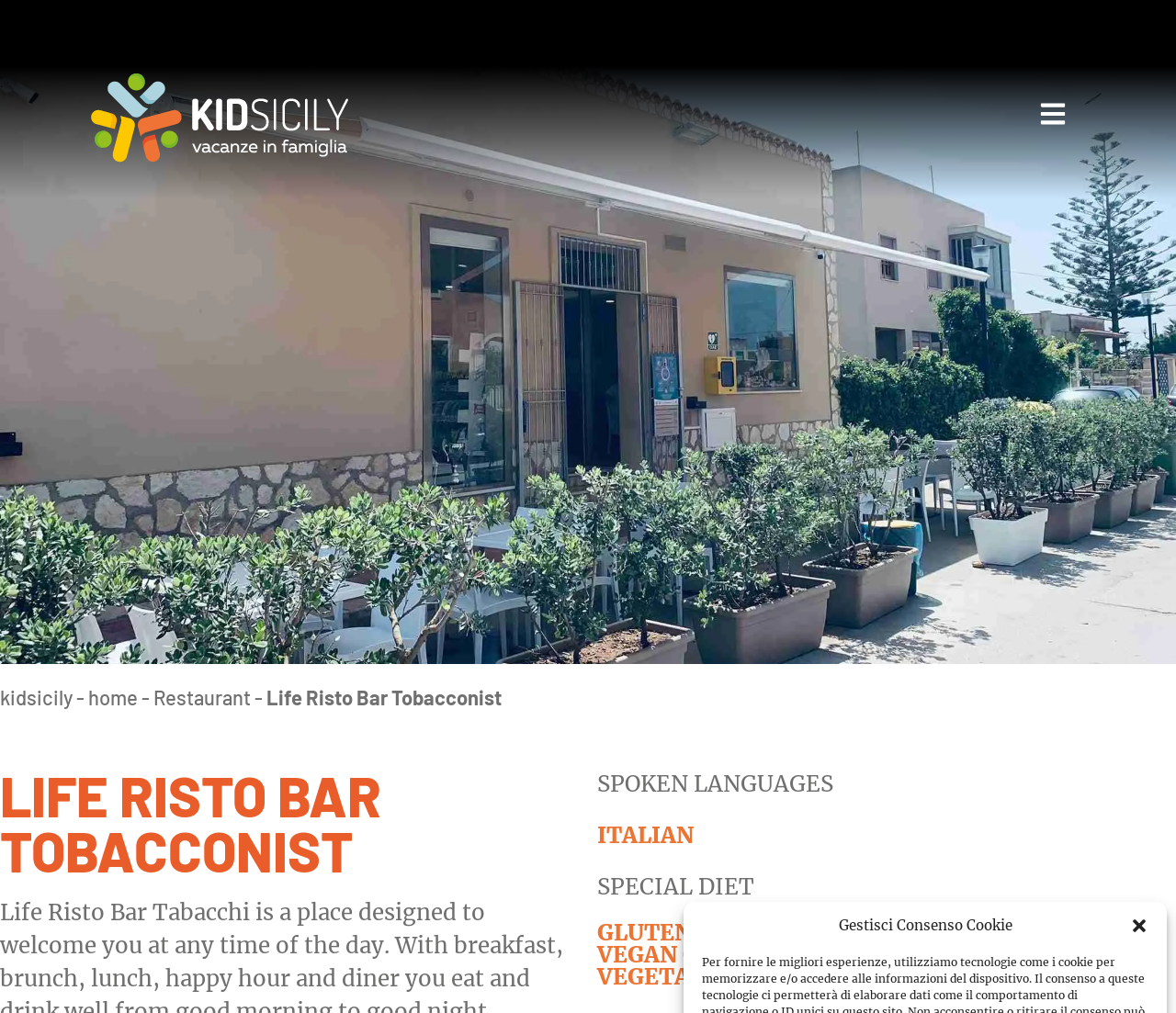Locate the bounding box coordinates of the clickable part needed for the task: "Click on the 'Haunted Attractions' link".

None